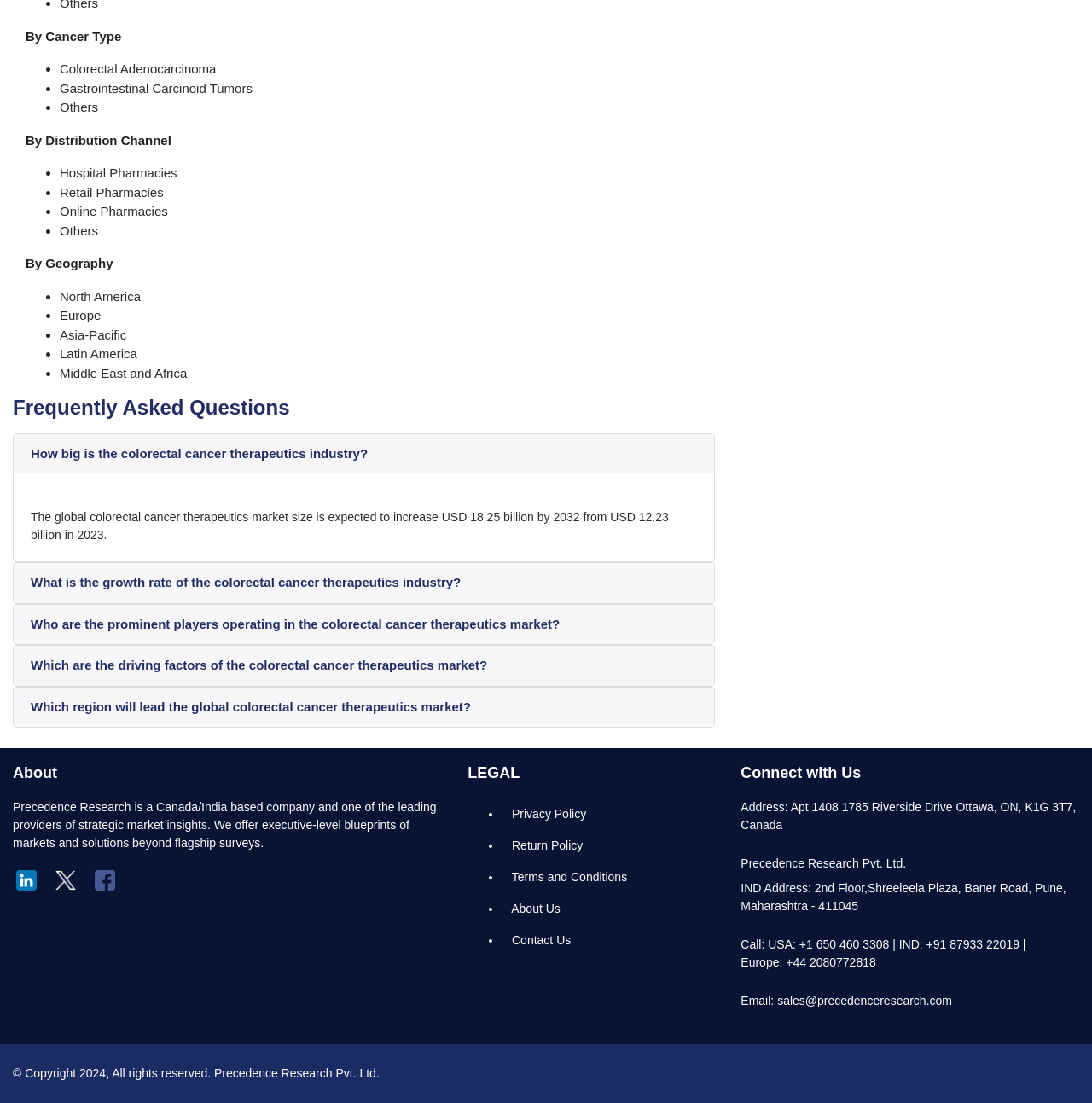Identify the bounding box for the described UI element: "Privacy Policy".

[0.46, 0.724, 0.655, 0.753]